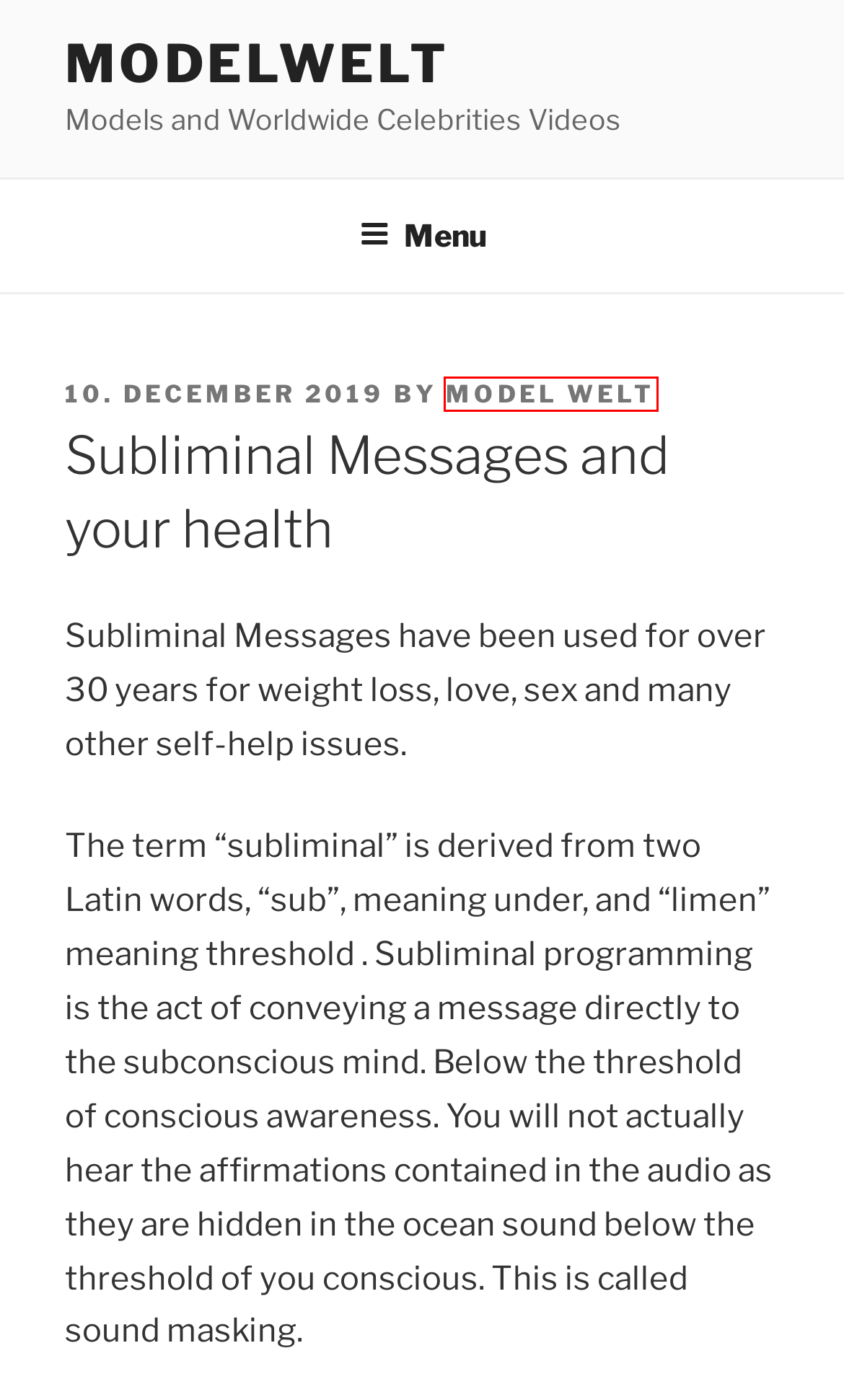You have a screenshot of a webpage with a red rectangle bounding box. Identify the best webpage description that corresponds to the new webpage after clicking the element within the red bounding box. Here are the candidates:
A. Datenschutzerklärung - ModelWelt
B. Hasenchat.com – Music for All Ears - HasenChat Music - Free Music Stream
C. Kontakt - ModelWelt
D. Modelwelt in English - ModelWelt
E. Model Welt, Autor bei ModelWelt
F. Weitere Modelwelt Seiten - ModelWelt
G. HasenChat TV
H. Modelwelt Bilder - ModelWelt

E